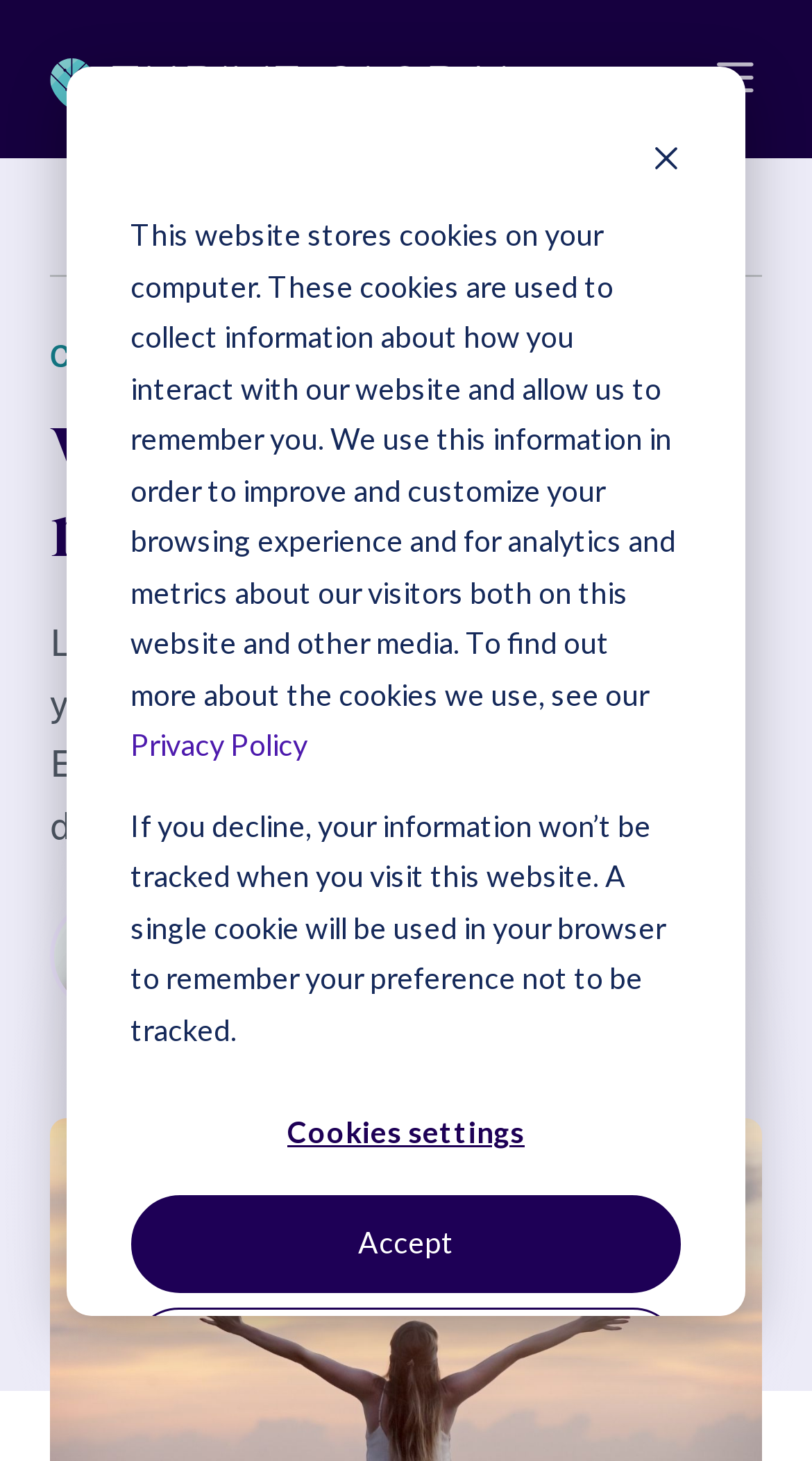Given the description: "Search siteSearch site", determine the bounding box coordinates of the UI element. The coordinates should be formatted as four float numbers between 0 and 1, [left, top, right, bottom].

[0.816, 0.12, 0.938, 0.177]